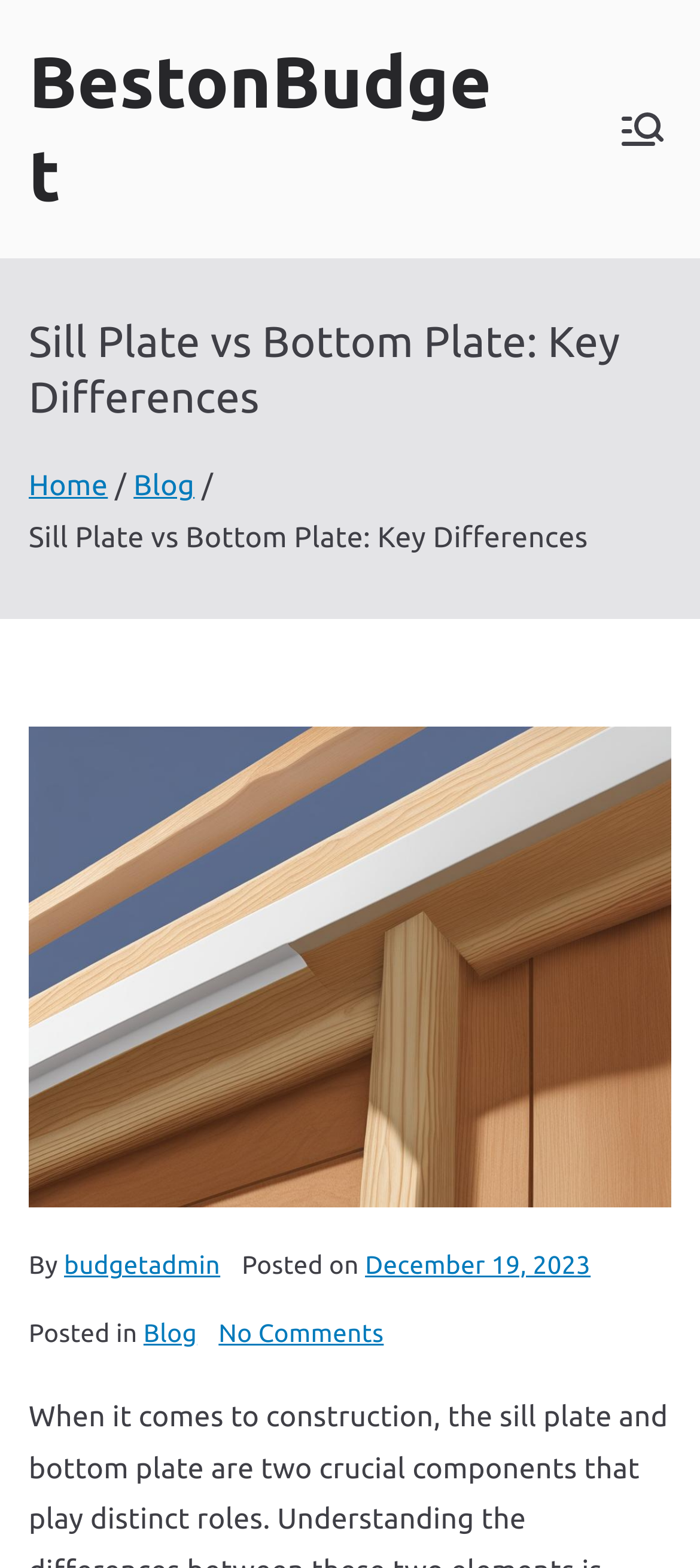Please determine the bounding box coordinates for the UI element described here. Use the format (top-left x, top-left y, bottom-right x, bottom-right y) with values bounded between 0 and 1: Blog

[0.205, 0.841, 0.281, 0.859]